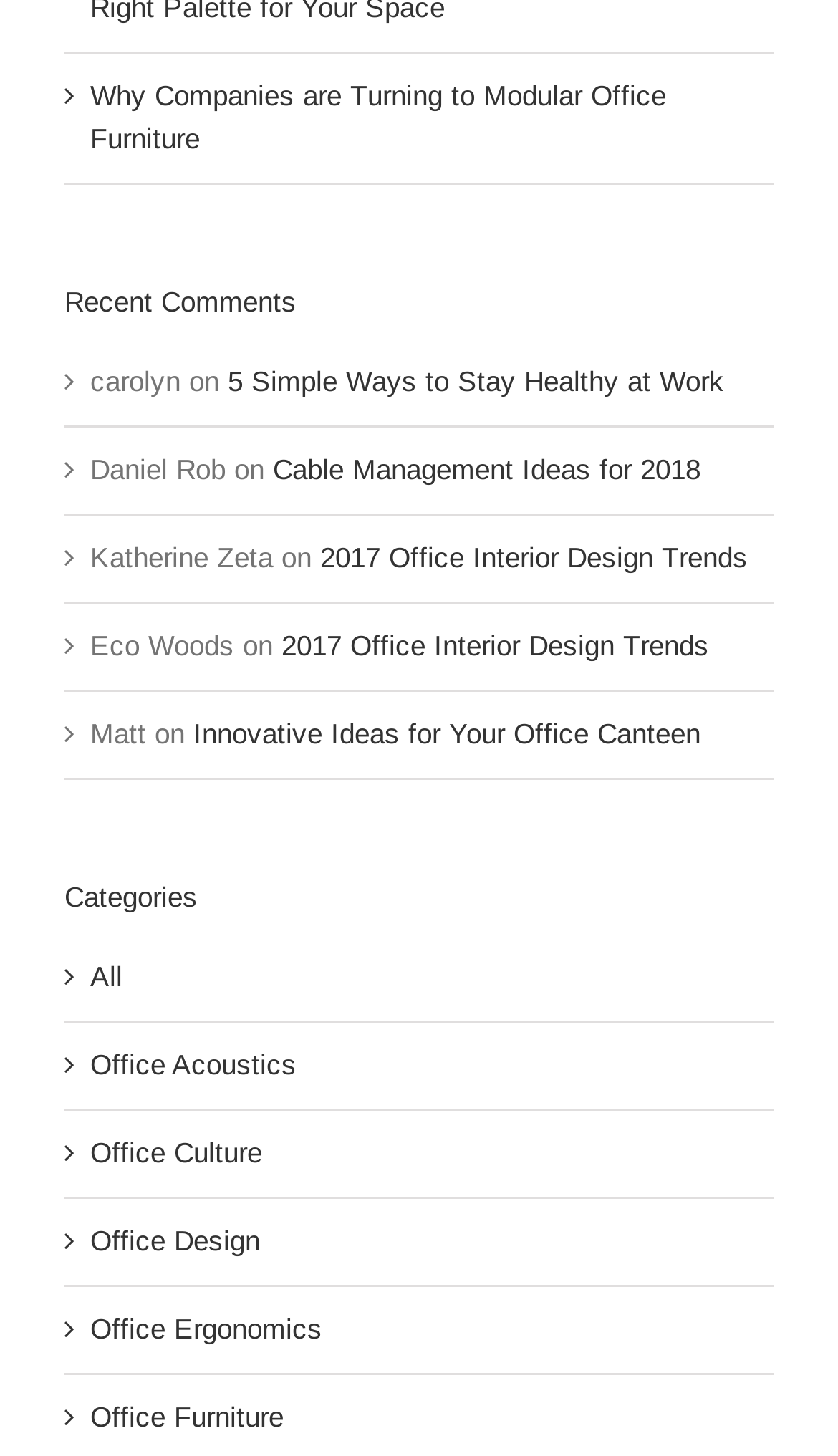How many categories are listed?
Provide a detailed answer to the question using information from the image.

I counted the number of categories listed on the webpage, which are 'All', 'Office Acoustics', 'Office Culture', 'Office Design', 'Office Ergonomics', and 'Office Furniture', so there are 6 categories in total.